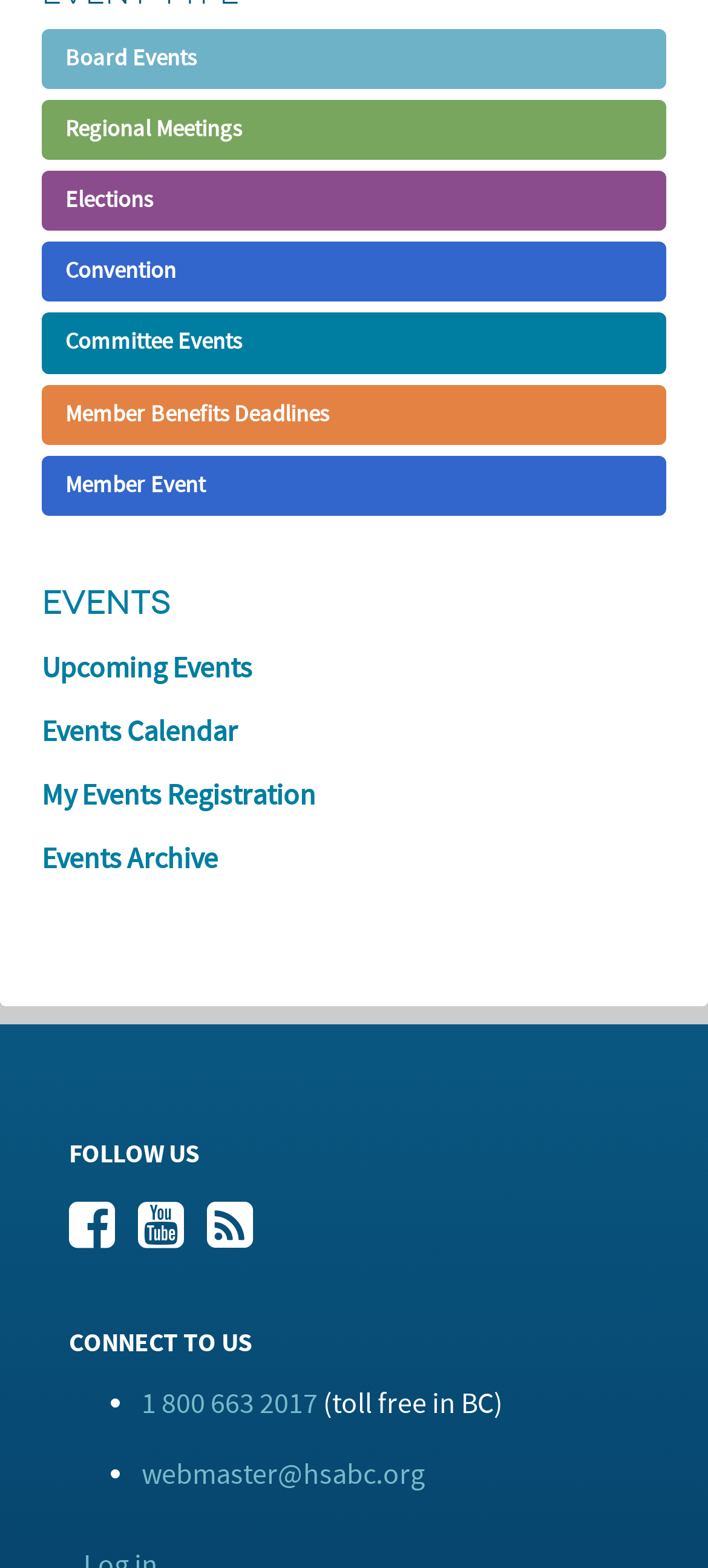Analyze the image and give a detailed response to the question:
What is the phone number to contact?

The phone number to contact is '1 800 663 2017' which is a link located in the 'CONNECT TO US' section with a bounding box of [0.2, 0.884, 0.449, 0.907]. It is also mentioned as a toll-free number in BC.